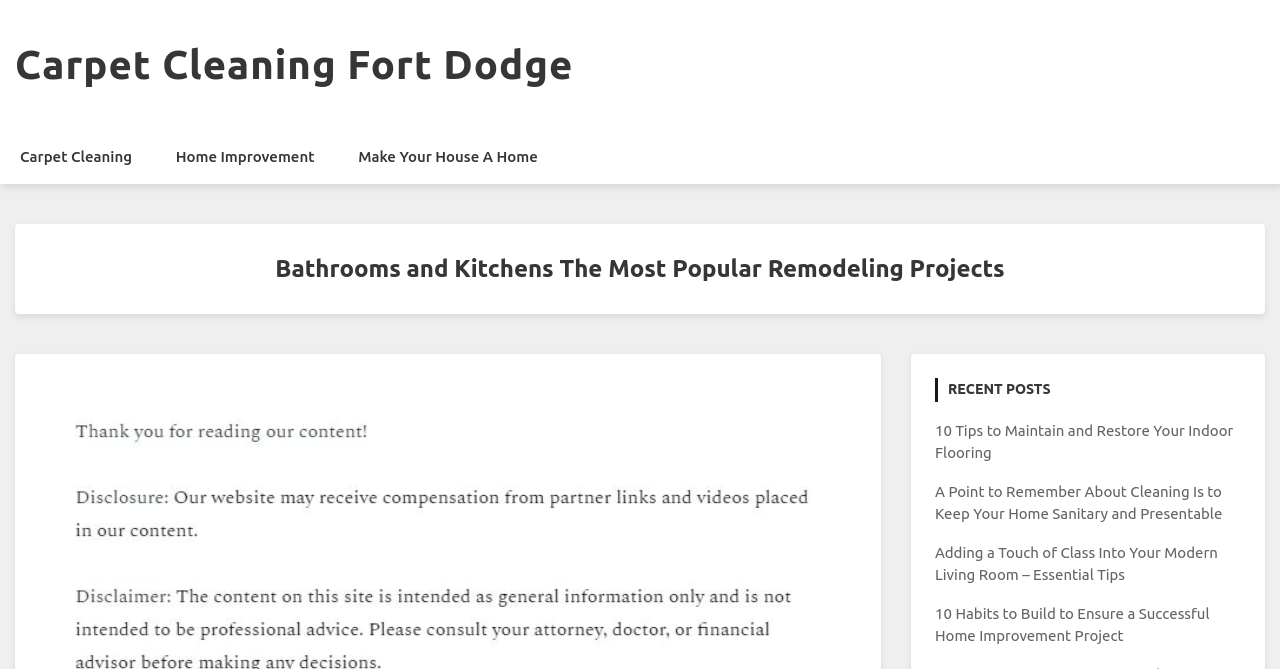How many categories are listed? Observe the screenshot and provide a one-word or short phrase answer.

3